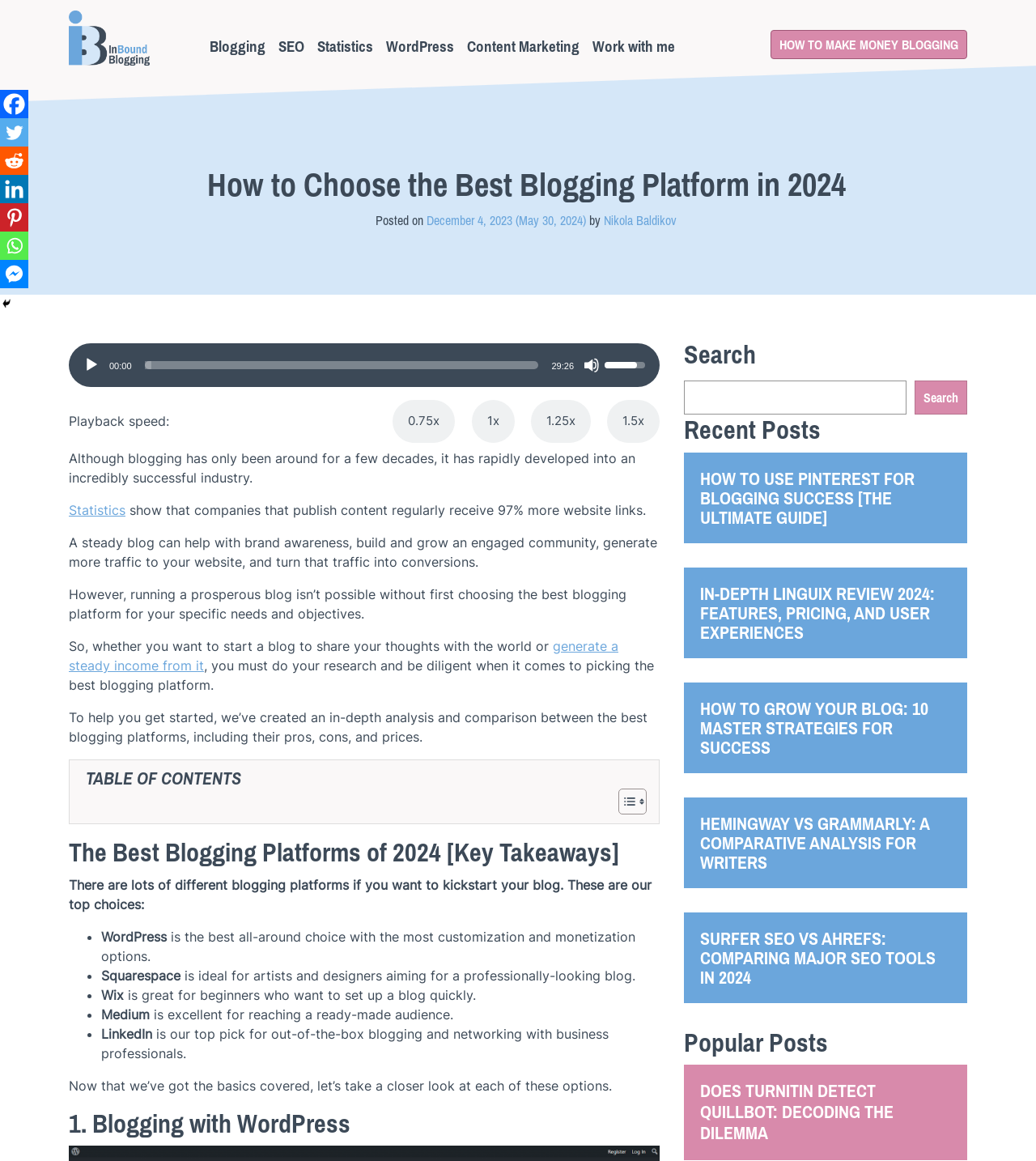Please specify the coordinates of the bounding box for the element that should be clicked to carry out this instruction: "Click on the 'HOW TO MAKE MONEY BLOGGING' link". The coordinates must be four float numbers between 0 and 1, formatted as [left, top, right, bottom].

[0.744, 0.026, 0.934, 0.051]